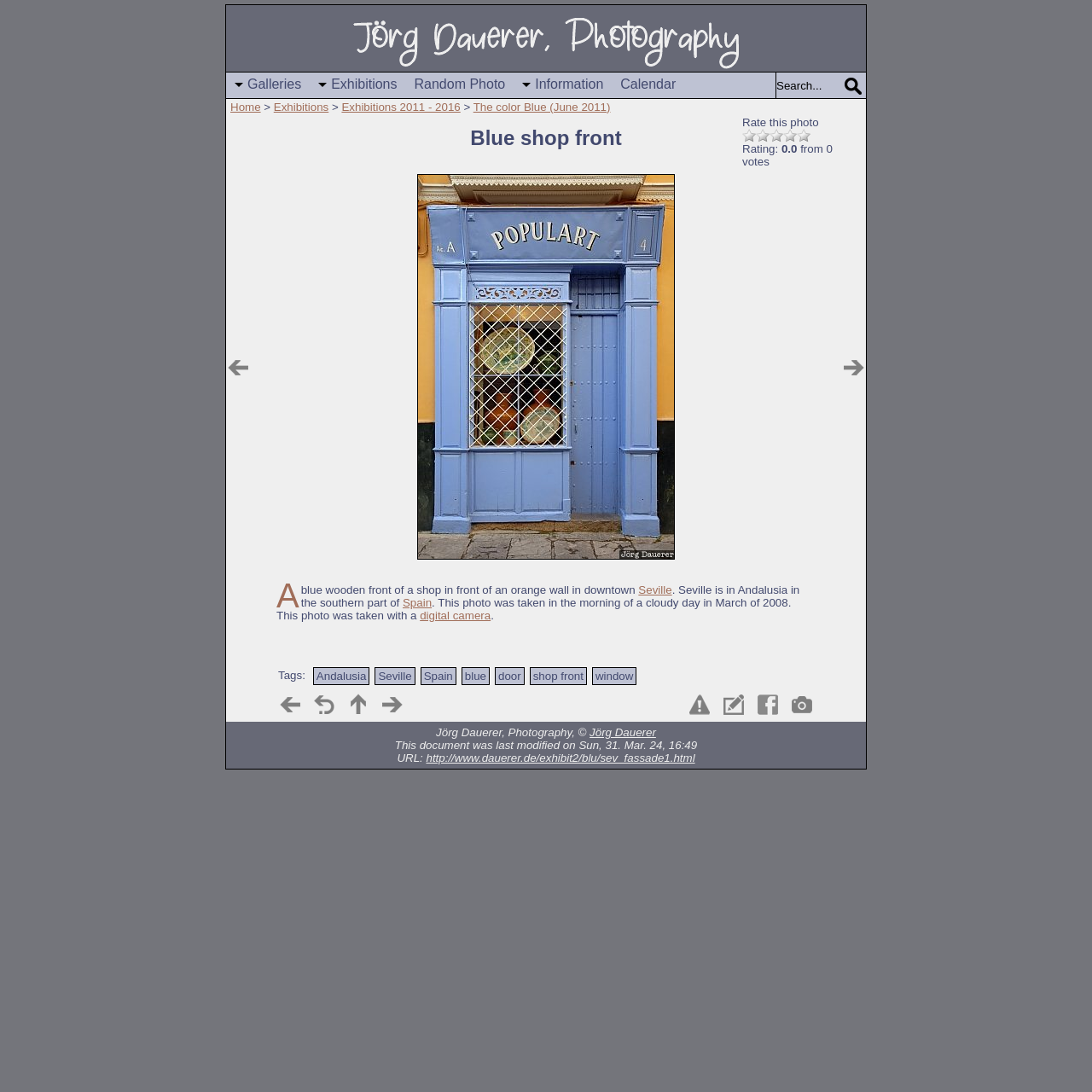Where was this photo taken?
Please provide a single word or phrase as the answer based on the screenshot.

Seville